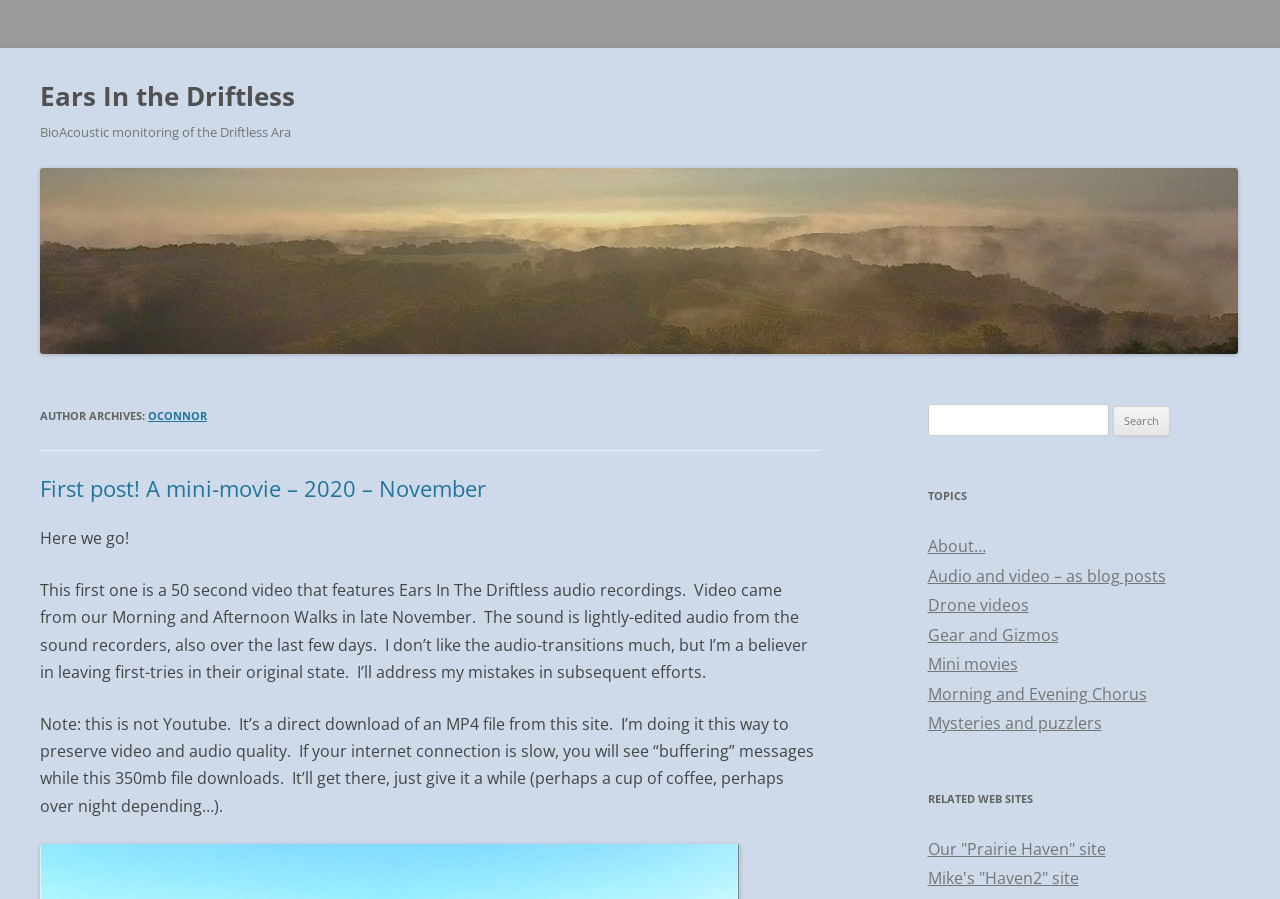Generate a comprehensive description of the webpage content.

The webpage is about "Ears In the Driftless", a bioacoustic monitoring project in the Driftless Area. At the top, there is a heading with the title "Ears In the Driftless" and a link with the same name. Below it, there is another heading that describes the project as "BioAcoustic monitoring of the Driftless Area".

On the left side, there is a section with a heading "AUTHOR ARCHIVES: OCONNOR" and a link to the author's archives. Below it, there are several headings and links to blog posts, including "First post! A mini-movie – 2020 – November" with a brief description and a link to the post. There are also two blocks of static text, one describing the first video post and another explaining how to download the video file.

On the right side, there is a search bar with a label "Search for:" and a button to submit the search query. Below it, there are several headings and links to topics, including "About…", "Audio and video – as blog posts", "Drone videos", and others. At the bottom, there is a section with a heading "RELATED WEB SITES" and links to two related websites, "Our 'Prairie Haven' site" and "Mike's 'Haven2' site".

There is also an image on the page, located above the search bar, with the title "Ears In the Driftless".